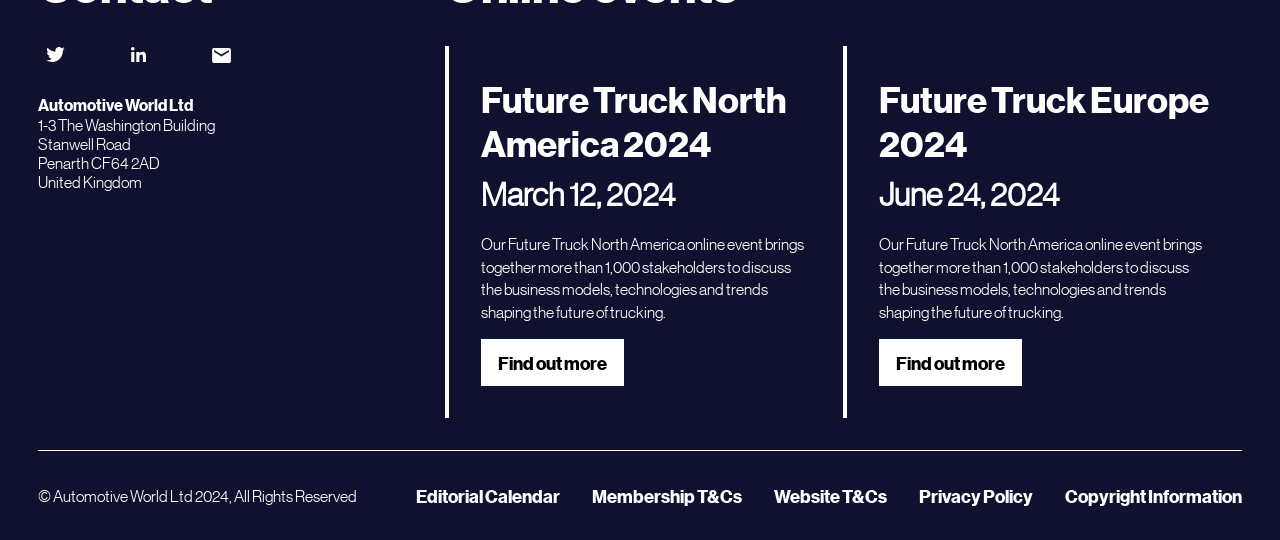Extract the bounding box for the UI element that matches this description: "Find out more".

[0.687, 0.628, 0.799, 0.715]